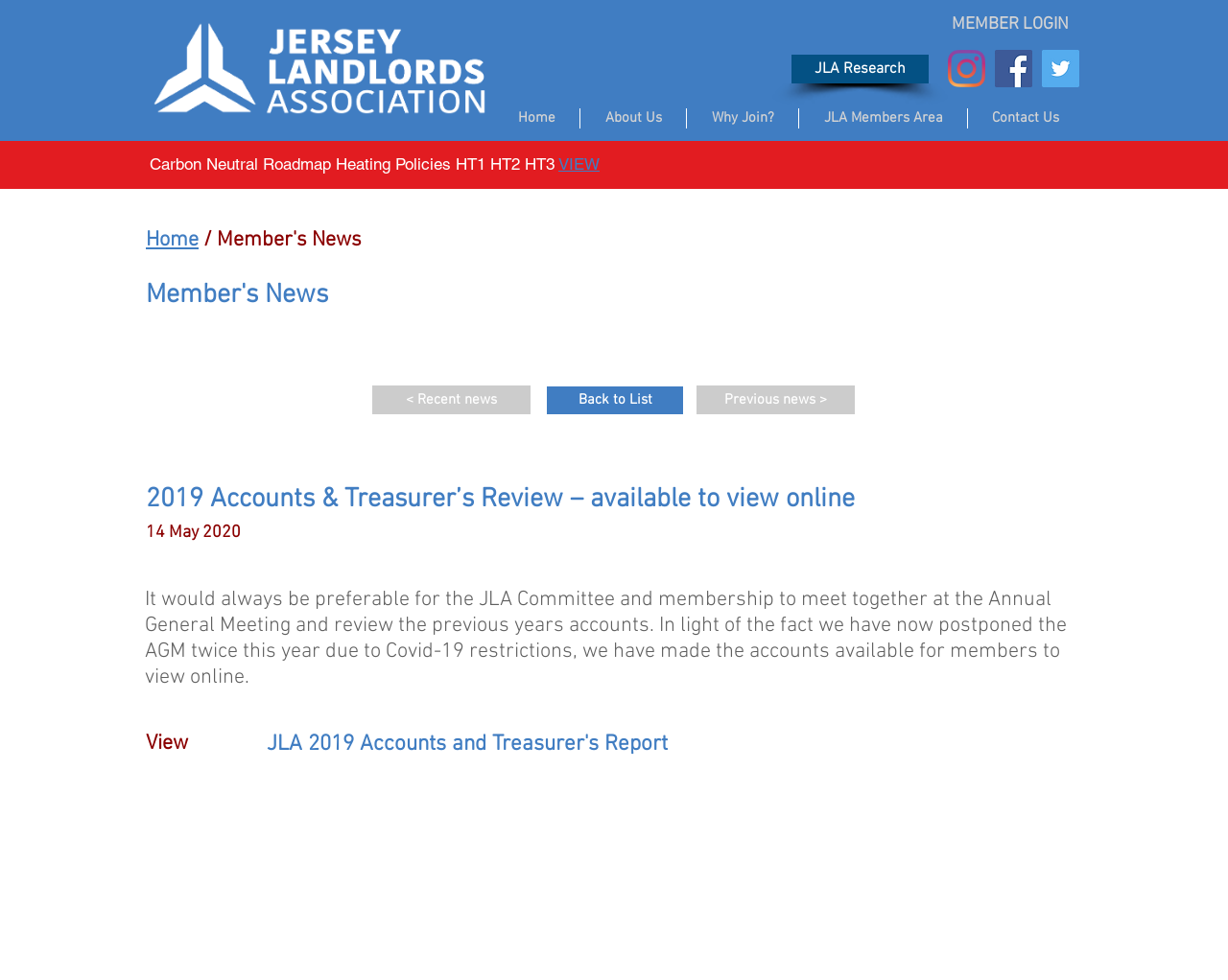Locate the bounding box coordinates of the element I should click to achieve the following instruction: "Click the 'Home' link at the top left".

None